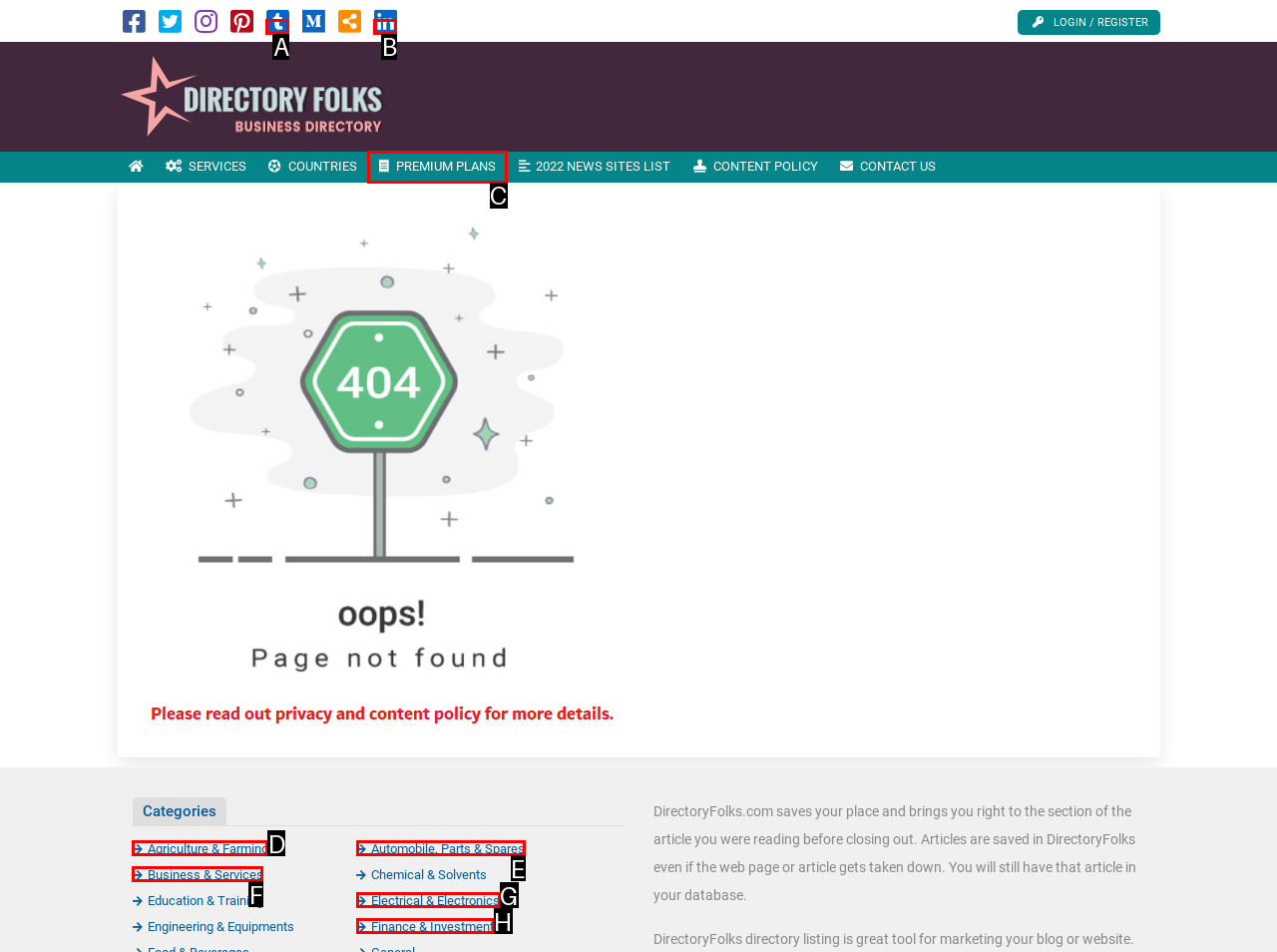From the given choices, which option should you click to complete this task: View PREMIUM PLANS? Answer with the letter of the correct option.

C